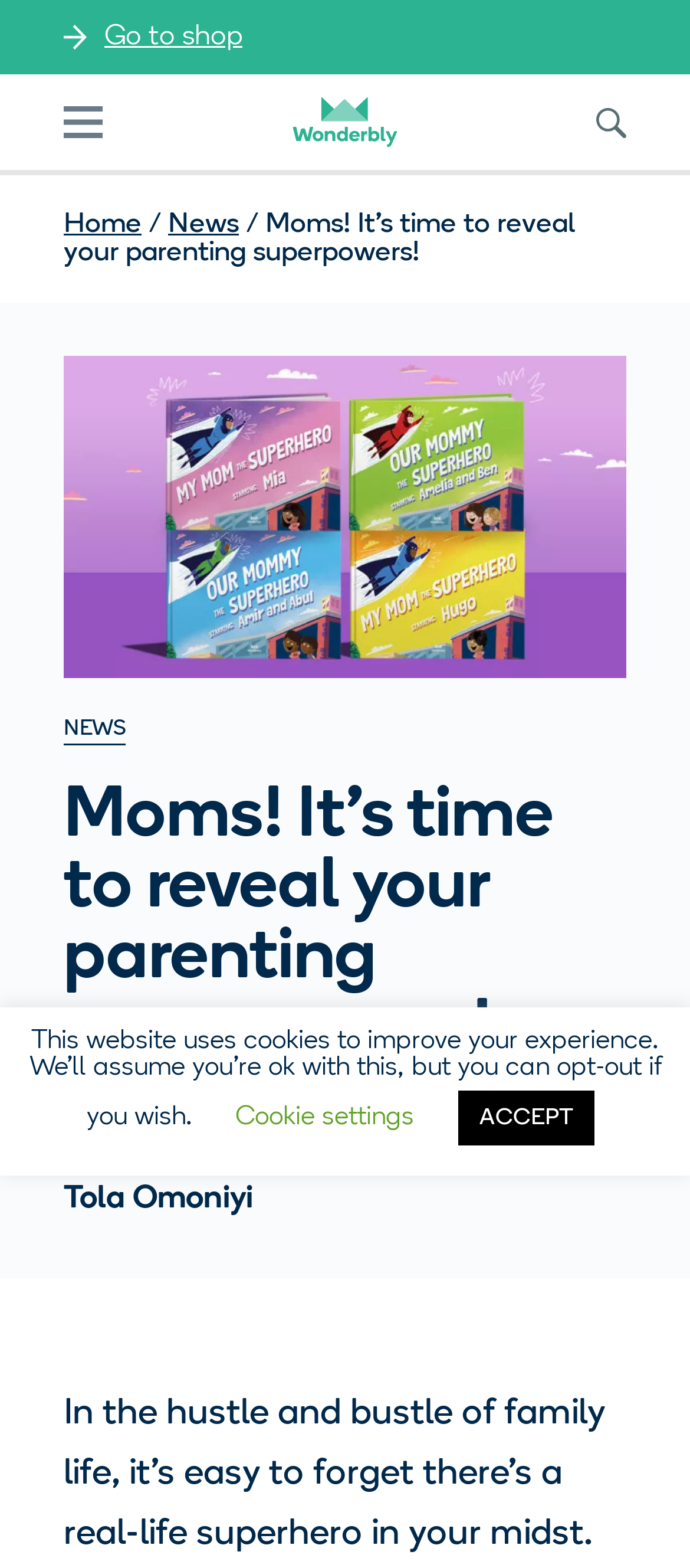What is the author of the blog post?
Using the image as a reference, deliver a detailed and thorough answer to the question.

I found the answer by looking at the static text 'Tola Omoniyi' which appears to be the author's name.